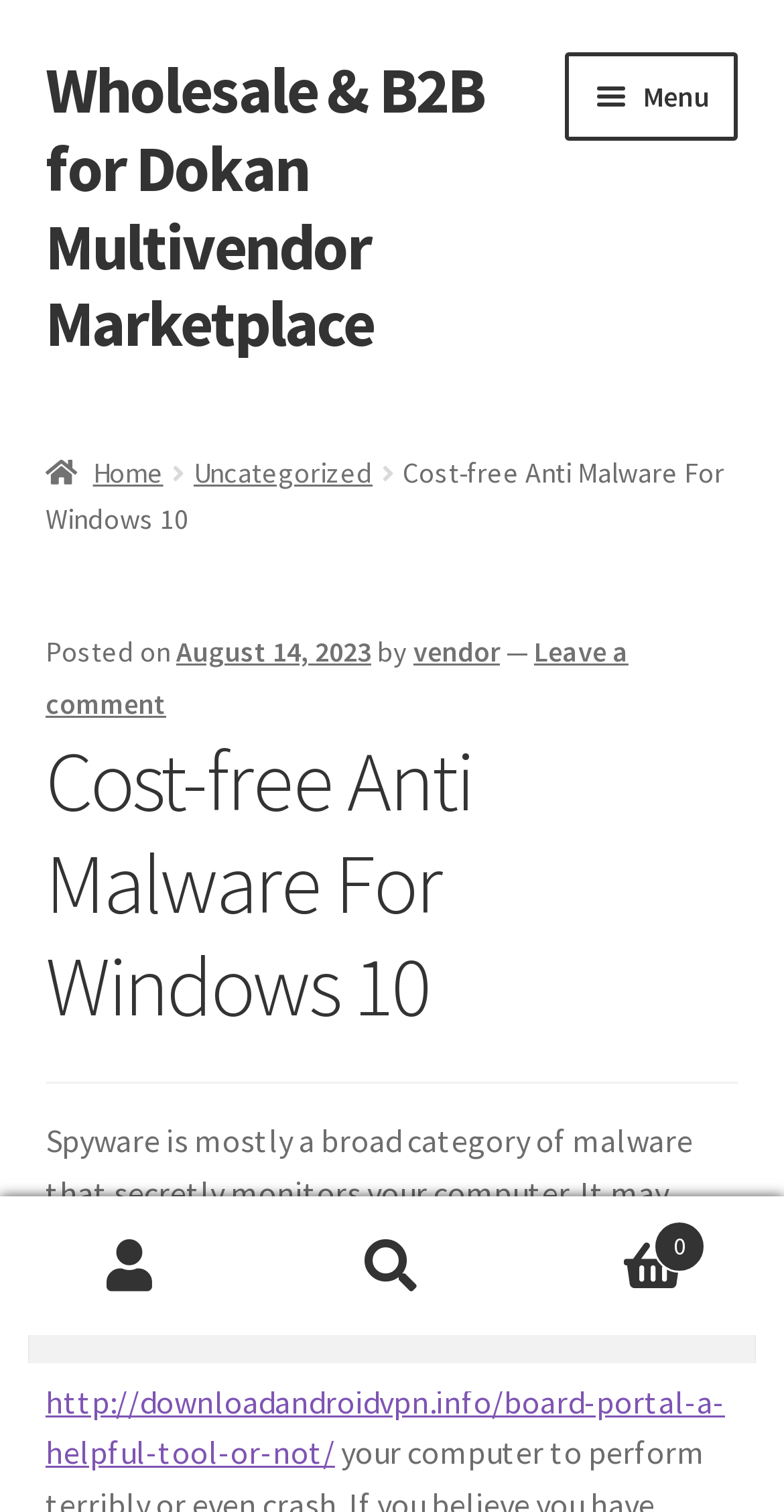Can you locate the main headline on this webpage and provide its text content?

Cost-free Anti Malware For Windows 10